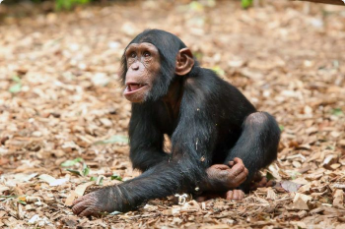Generate an elaborate caption for the image.

The image features a young chimpanzee sitting on the ground among a carpet of leaves and natural debris. The chimp has a curious expression, with its big eyes and slightly parted mouth, suggesting a moment of awareness and engagement with its surroundings. The setting appears to be a forested area, characterized by earthy tones and greenery in the blurred background, which adds to the vibrant yet tranquil atmosphere. This charming scene captures the innocence and playful spirit typical of juvenile chimpanzees, inviting viewers to appreciate the beauty of wildlife.